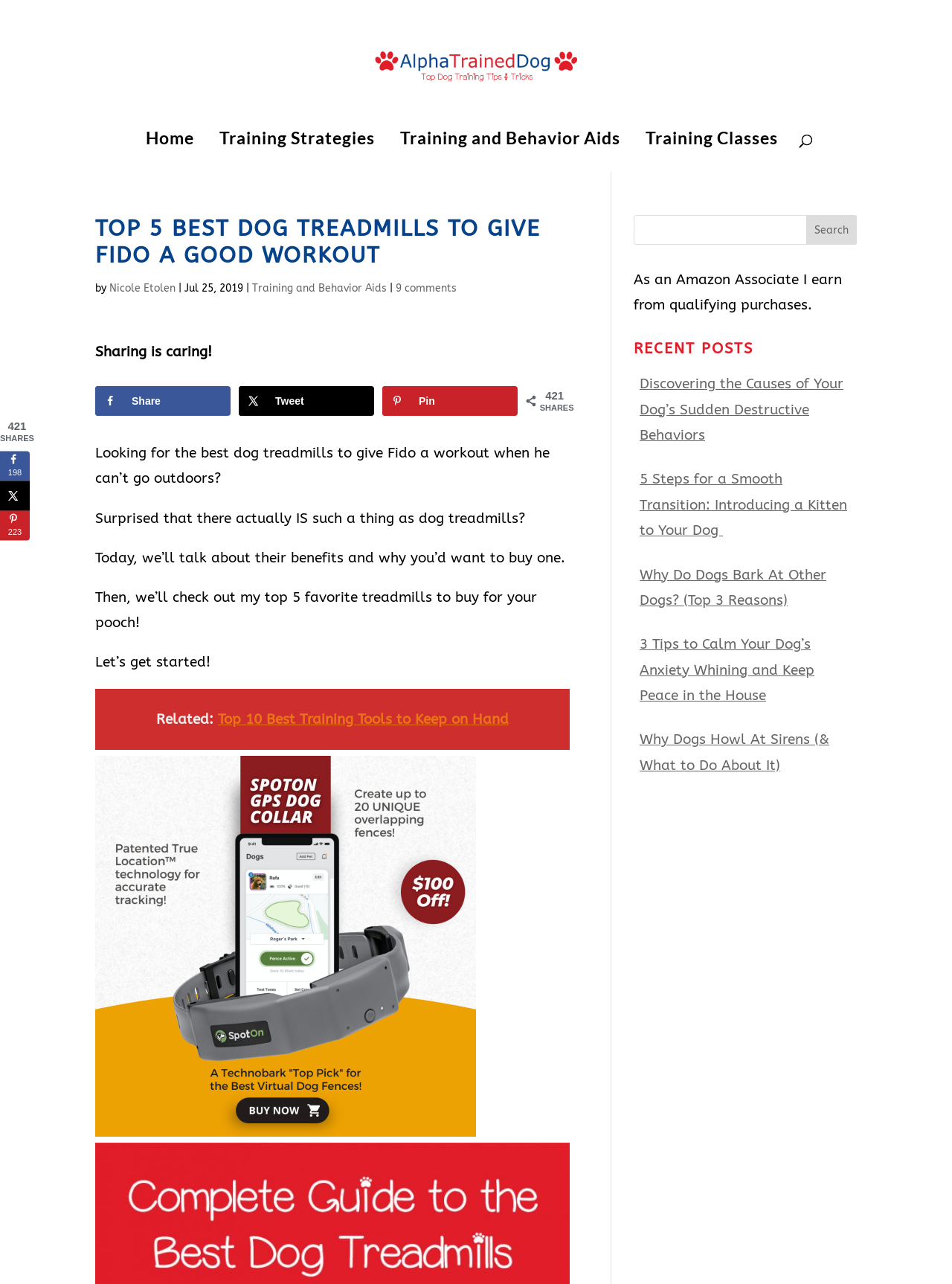Please locate the bounding box coordinates for the element that should be clicked to achieve the following instruction: "Click on replica co". Ensure the coordinates are given as four float numbers between 0 and 1, i.e., [left, top, right, bottom].

None